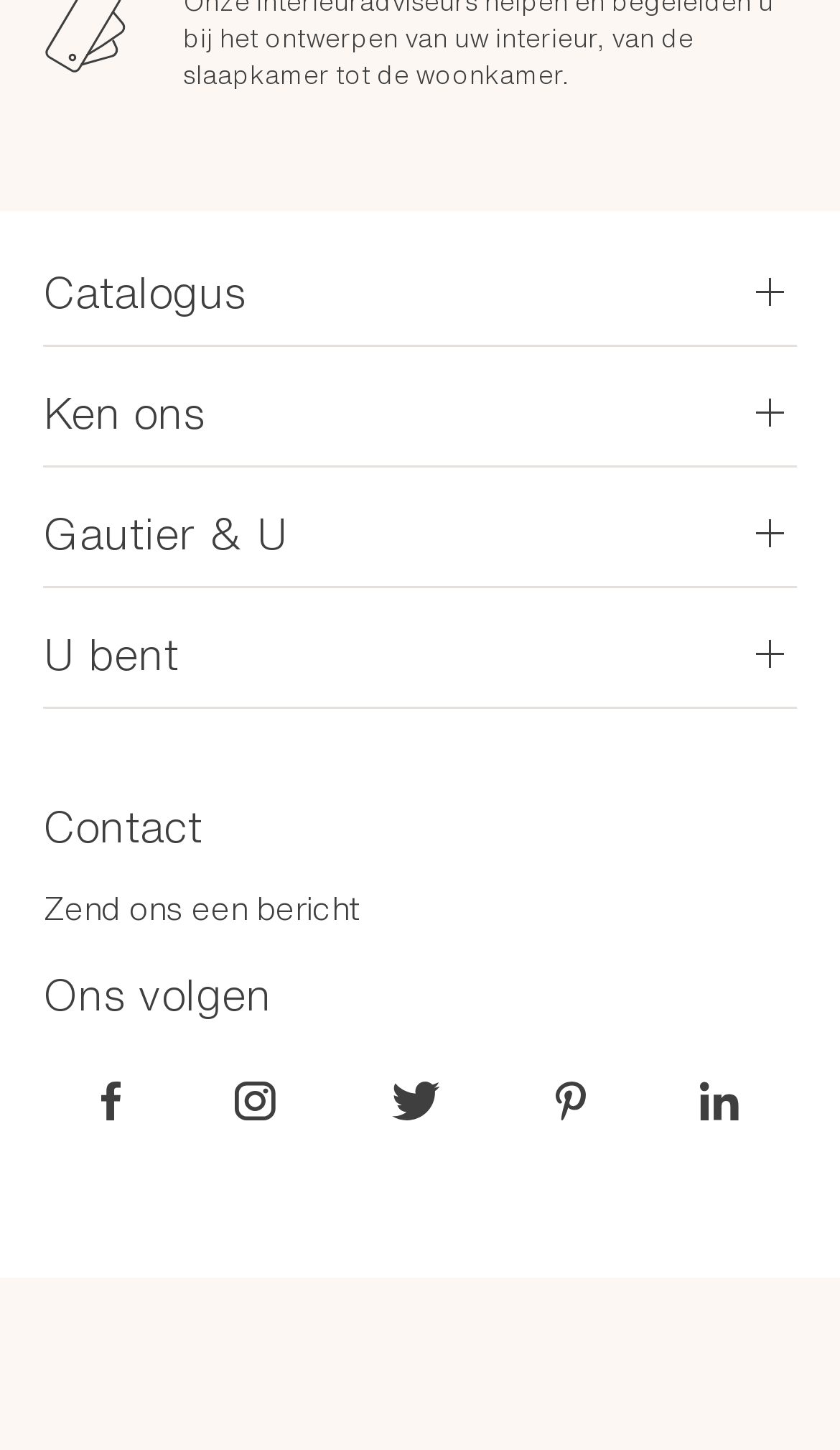How many links are there under 'Gautier & U'?
Provide a thorough and detailed answer to the question.

The number of links under 'Gautier & U' can be determined by looking at the link elements under the static text element 'Gautier & U', which are 'Bezoek in de winkel' and 'Veelgestelde vragen'.